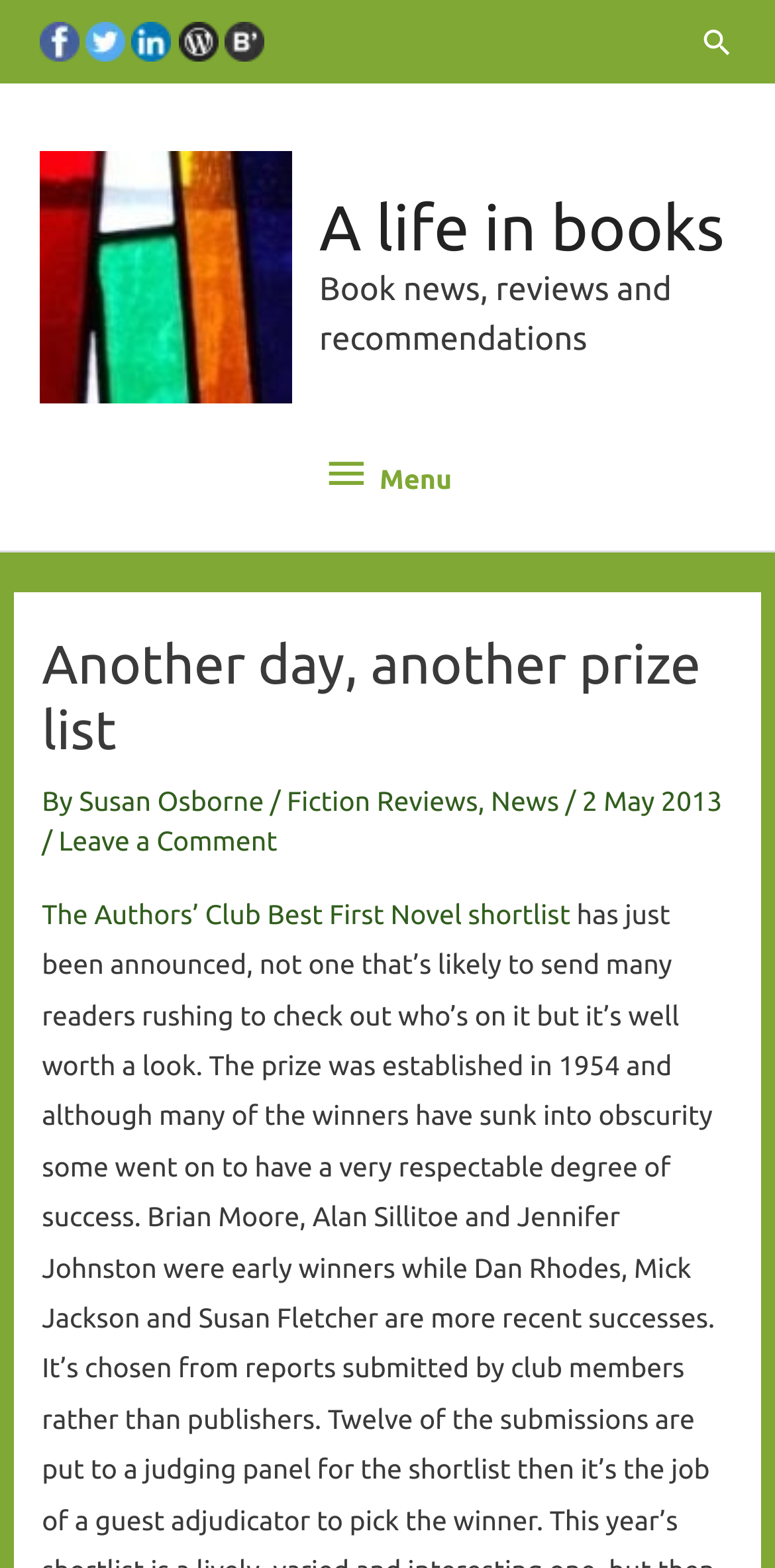When was the current post published?
Utilize the information in the image to give a detailed answer to the question.

The publication date of the current post can be found in the text '2 May 2013' which is located below the header, indicating that this is the date when the post was published.